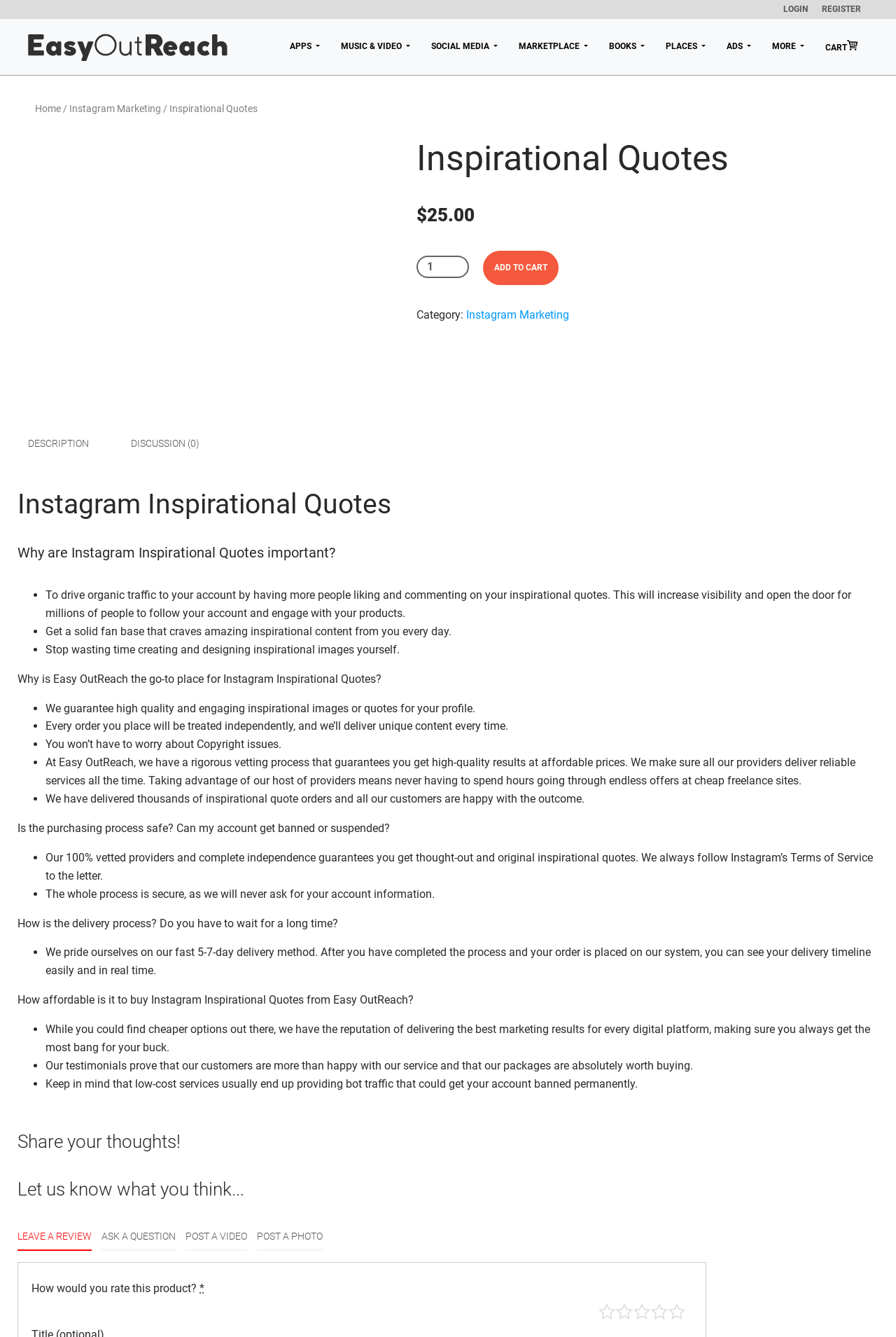Construct a comprehensive caption that outlines the webpage's structure and content.

This webpage is about Instagram Inspirational Quotes, specifically highlighting the importance of using them to drive organic traffic to one's account. The page is divided into several sections, with a navigation menu at the top featuring links to LOGIN, REGISTER, APPS, MUSIC & VIDEO, SOCIAL MEDIA, MARKETPLACE, BOOKS, PLACES, ADS, MORE, and CART.

Below the navigation menu, there is a section with a heading "Inspirational Quotes" and a figure with an image. To the right of the image, there is a section with a heading "Category: Instagram Marketing" and a button "ADD TO CART" with a price of $25.00.

The main content of the page is divided into two tabs: DESCRIPTION and DISCUSSION (0). The DESCRIPTION tab is selected by default and contains a heading "Instagram Inspirational Quotes" followed by a series of paragraphs explaining the importance of using inspirational quotes on Instagram. The text is organized into bullet points, highlighting the benefits of using Easy OutReach's services, such as driving organic traffic, getting a solid fan base, and stopping wasting time creating and designing inspirational images oneself.

The page also addresses common questions and concerns, such as the safety of the purchasing process, the delivery timeline, and the affordability of the service. There are several sections with headings like "Is the purchasing process safe? Can my account get banned or suspended?" and "How is the delivery process? Do you have to wait for a long time?" followed by detailed explanations and reassurances.

At the bottom of the page, there is a section with a heading "Share your thoughts!" and a series of links to leave a review, ask a question, post a video, or post a photo. Finally, there is a rating system with a question "How would you rate this product?" and a required field marked with an asterisk.